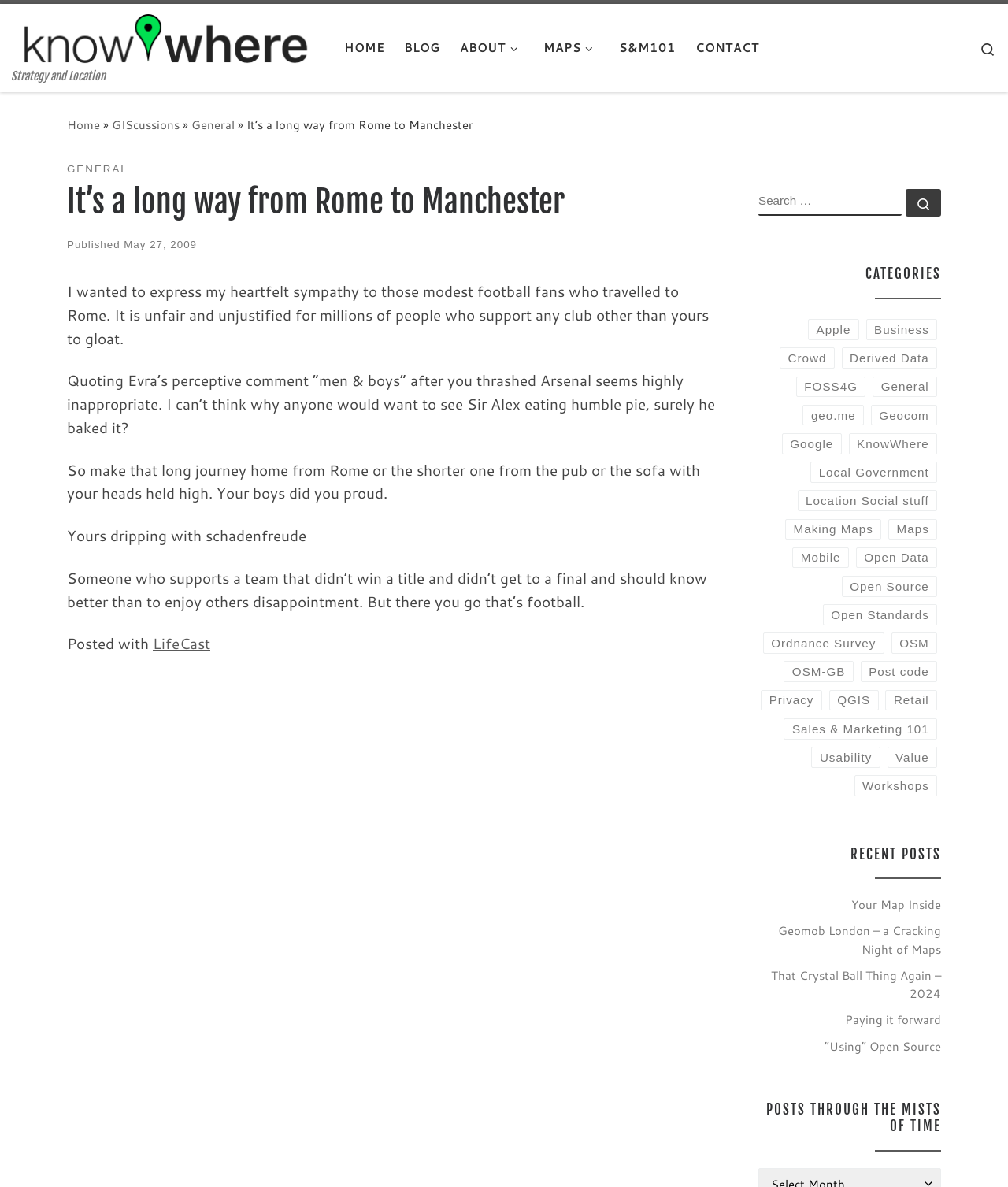Please determine the bounding box coordinates of the clickable area required to carry out the following instruction: "View the 'CATEGORIES'". The coordinates must be four float numbers between 0 and 1, represented as [left, top, right, bottom].

[0.752, 0.21, 0.934, 0.252]